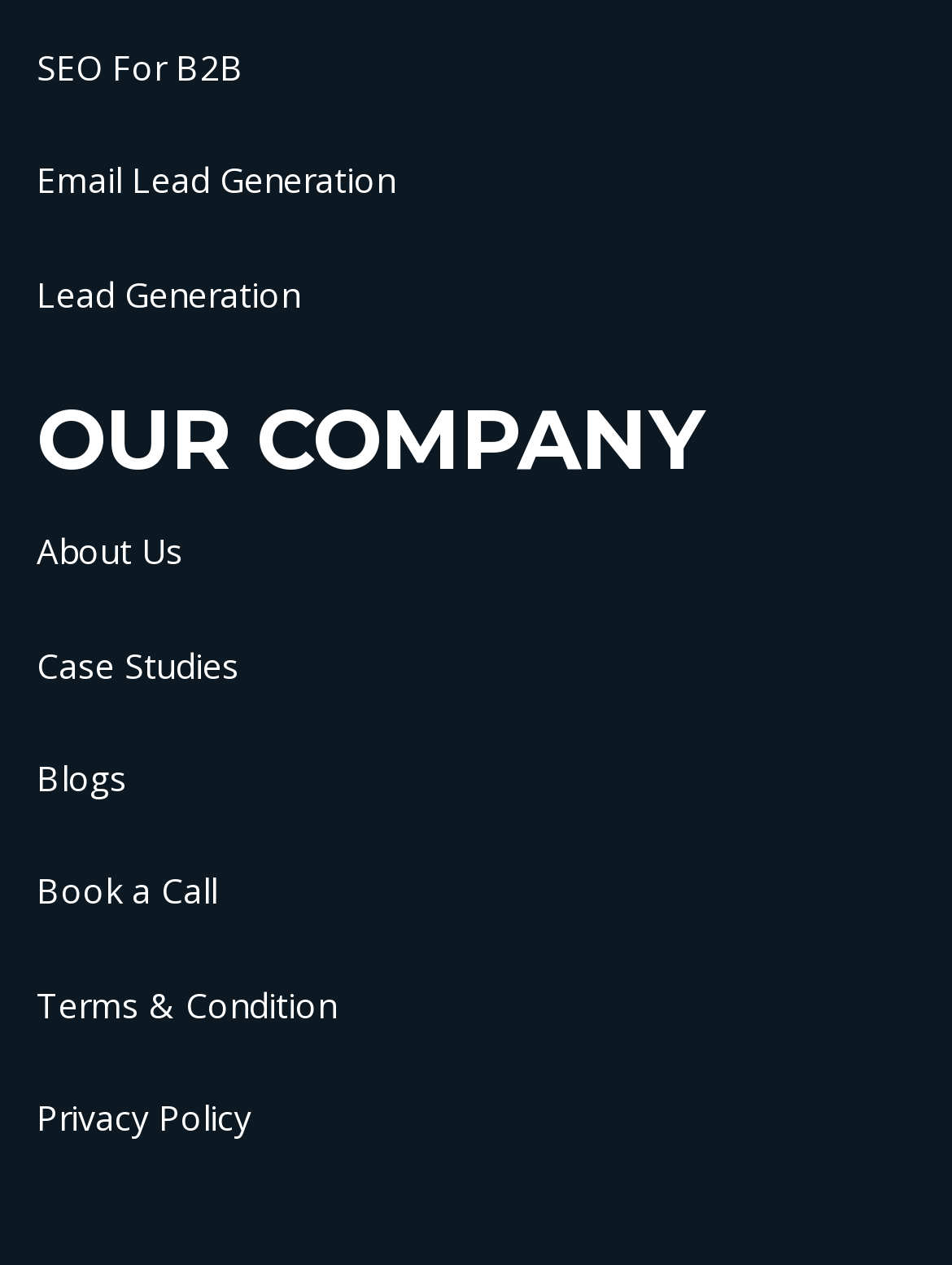What is the last link in the company section? Observe the screenshot and provide a one-word or short phrase answer.

Privacy Policy